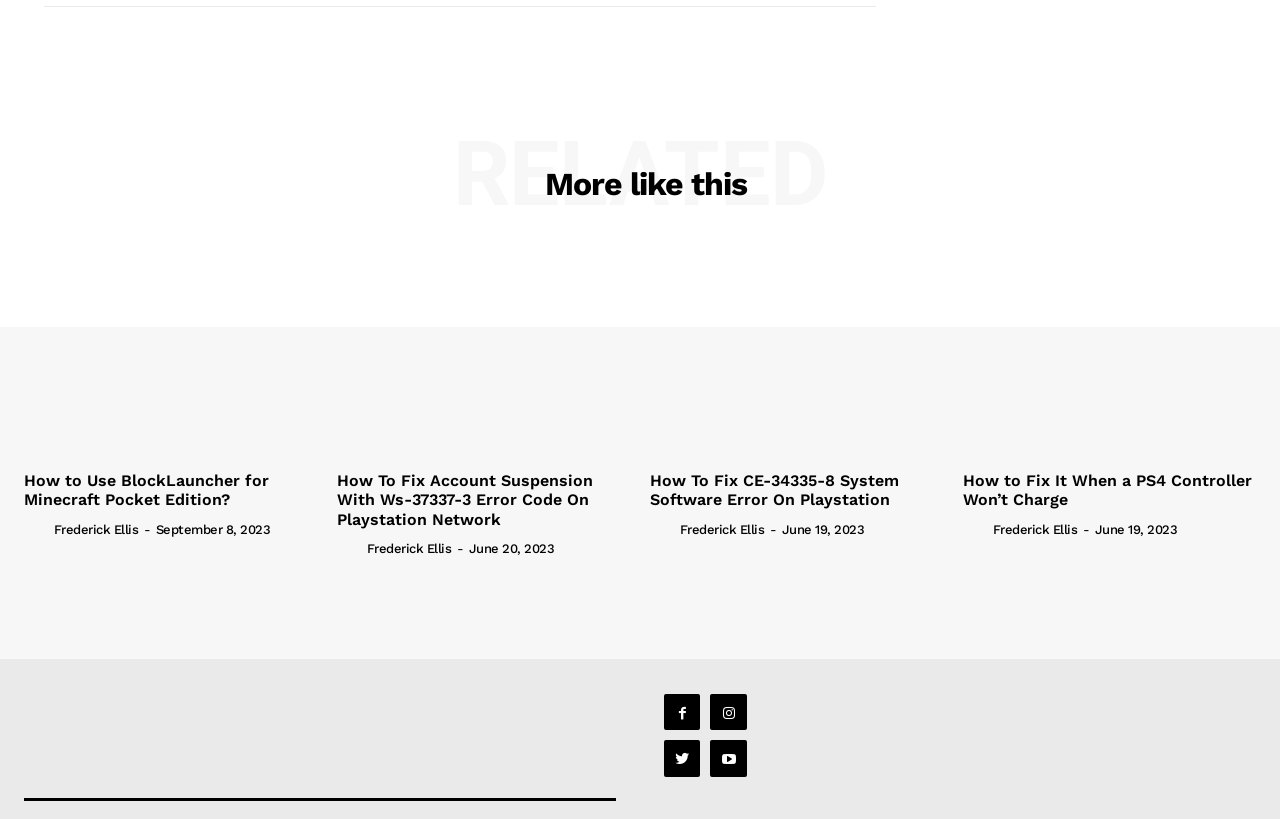Provide your answer to the question using just one word or phrase: How many articles are listed on this webpage?

5